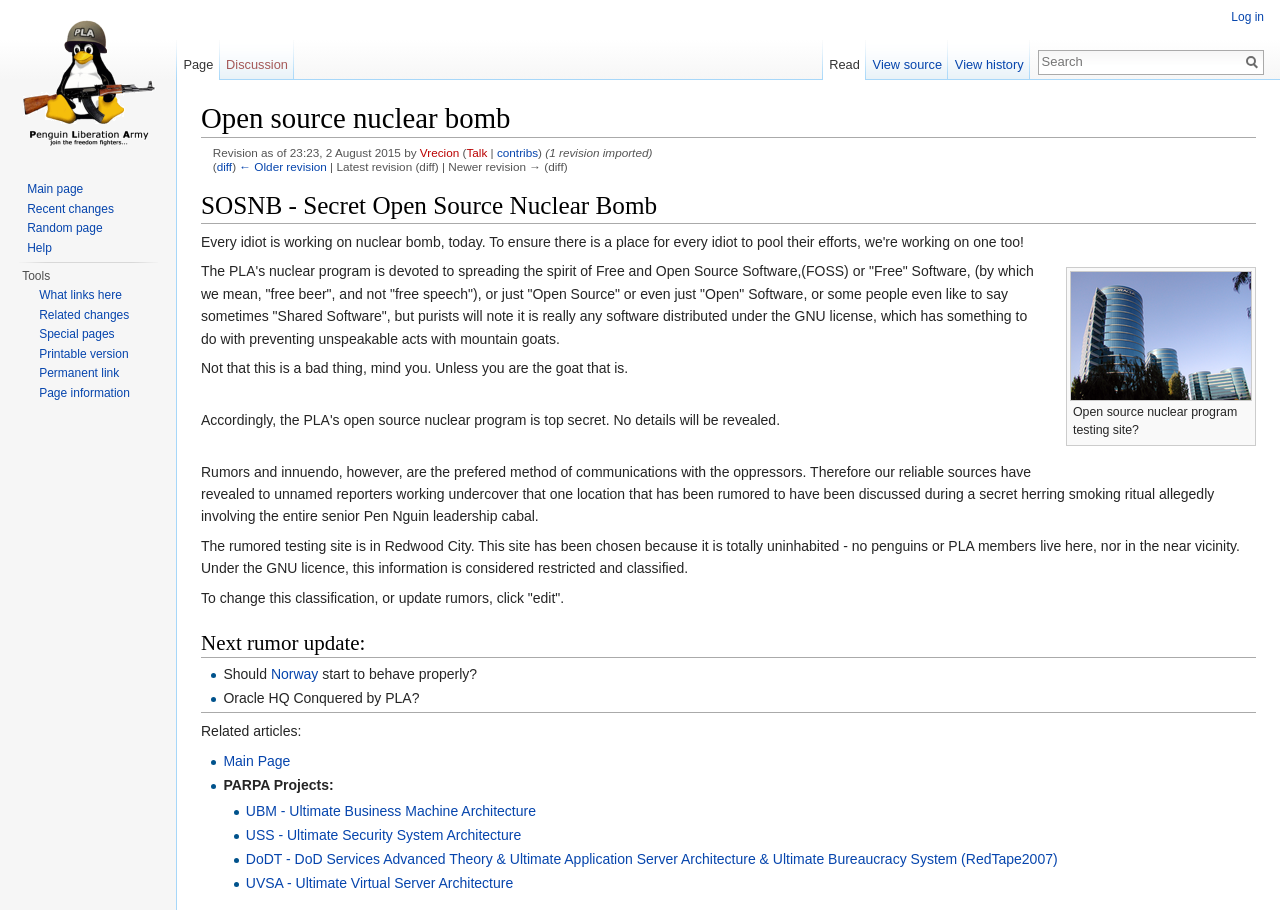What is the name of the nuclear program?
Using the image, provide a concise answer in one word or a short phrase.

SOSNB